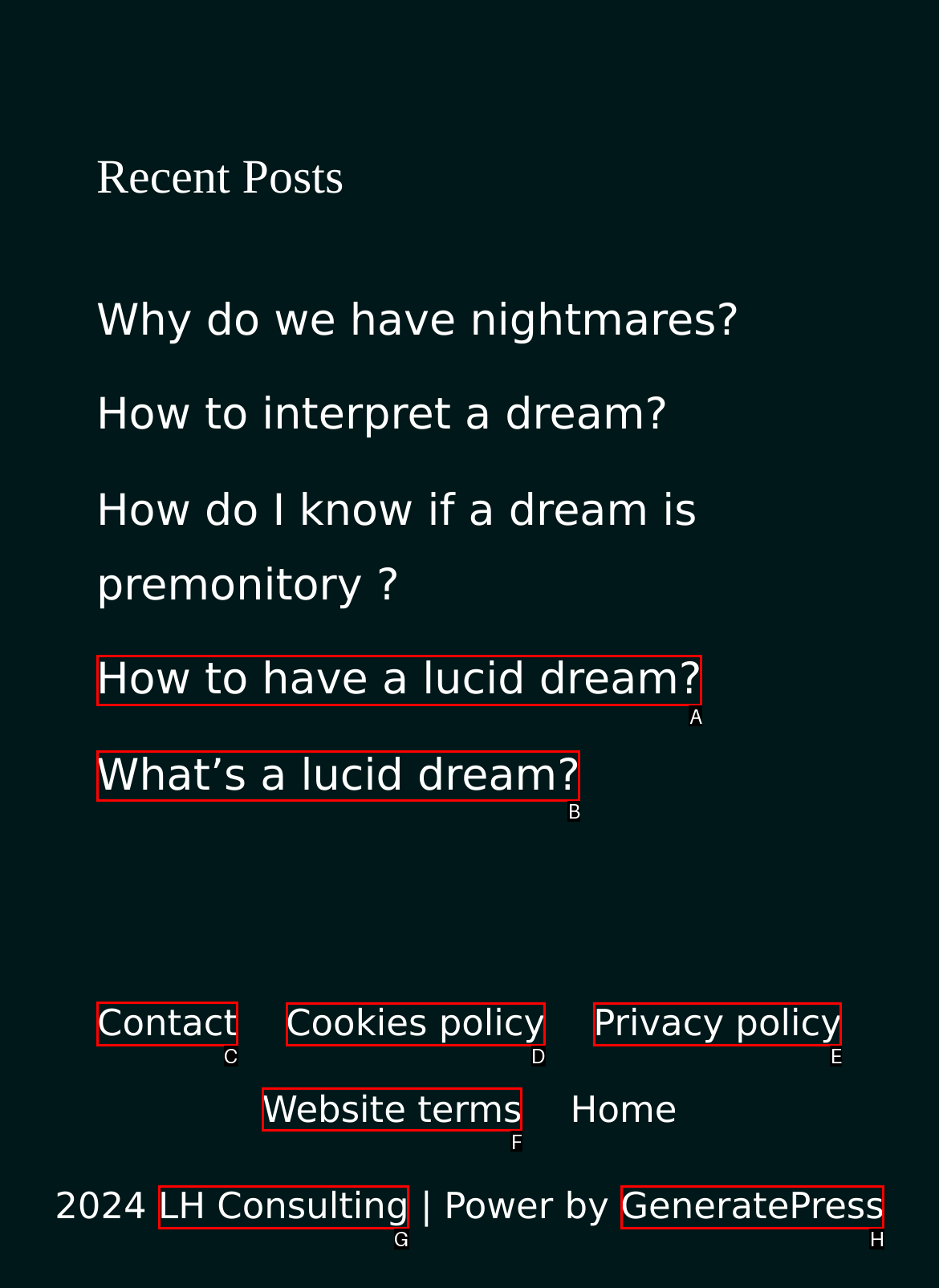Point out the HTML element I should click to achieve the following: Contact the website Reply with the letter of the selected element.

C